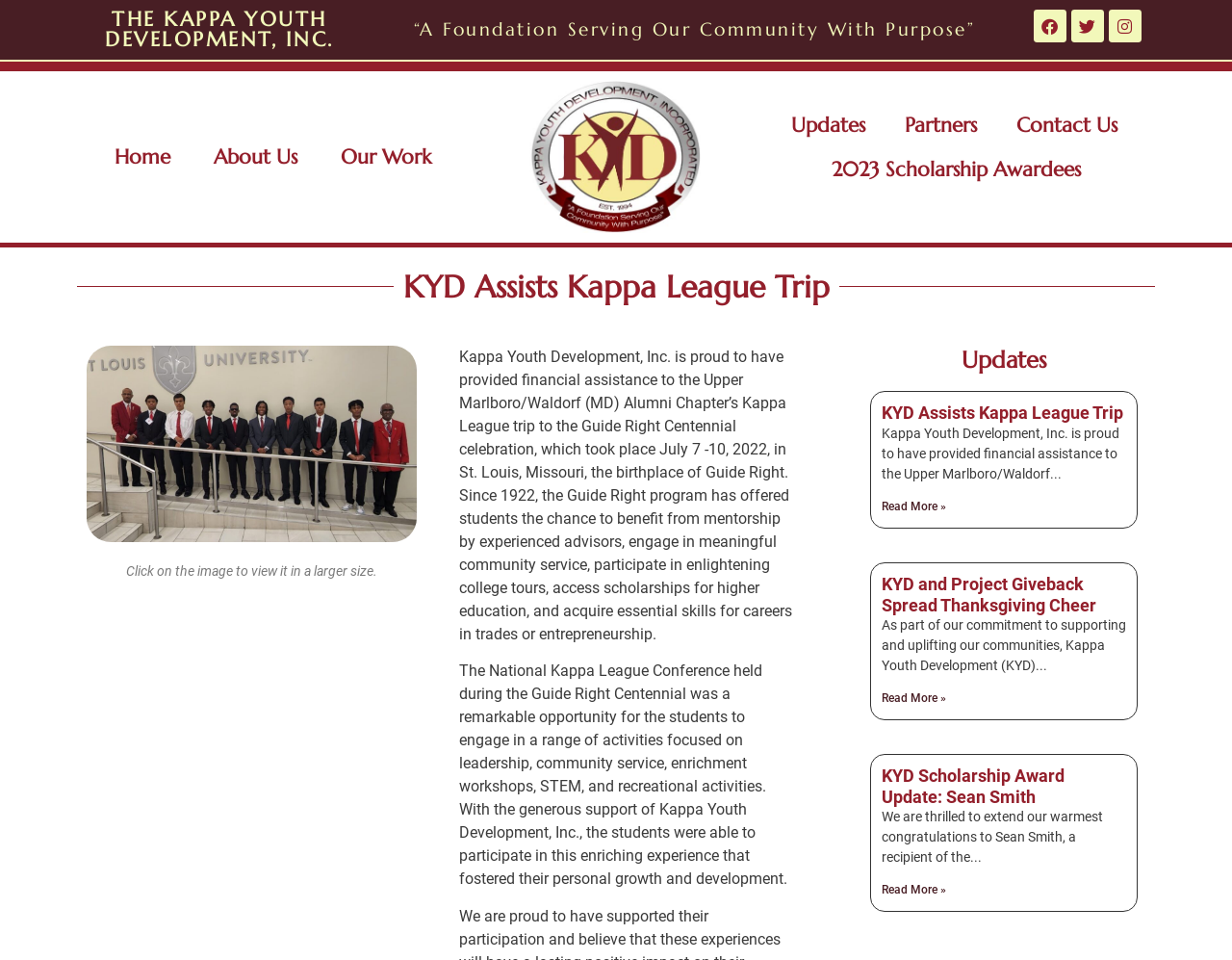Determine the bounding box coordinates for the region that must be clicked to execute the following instruction: "Click on 2023 Scholarship Awardees".

[0.661, 0.153, 0.892, 0.199]